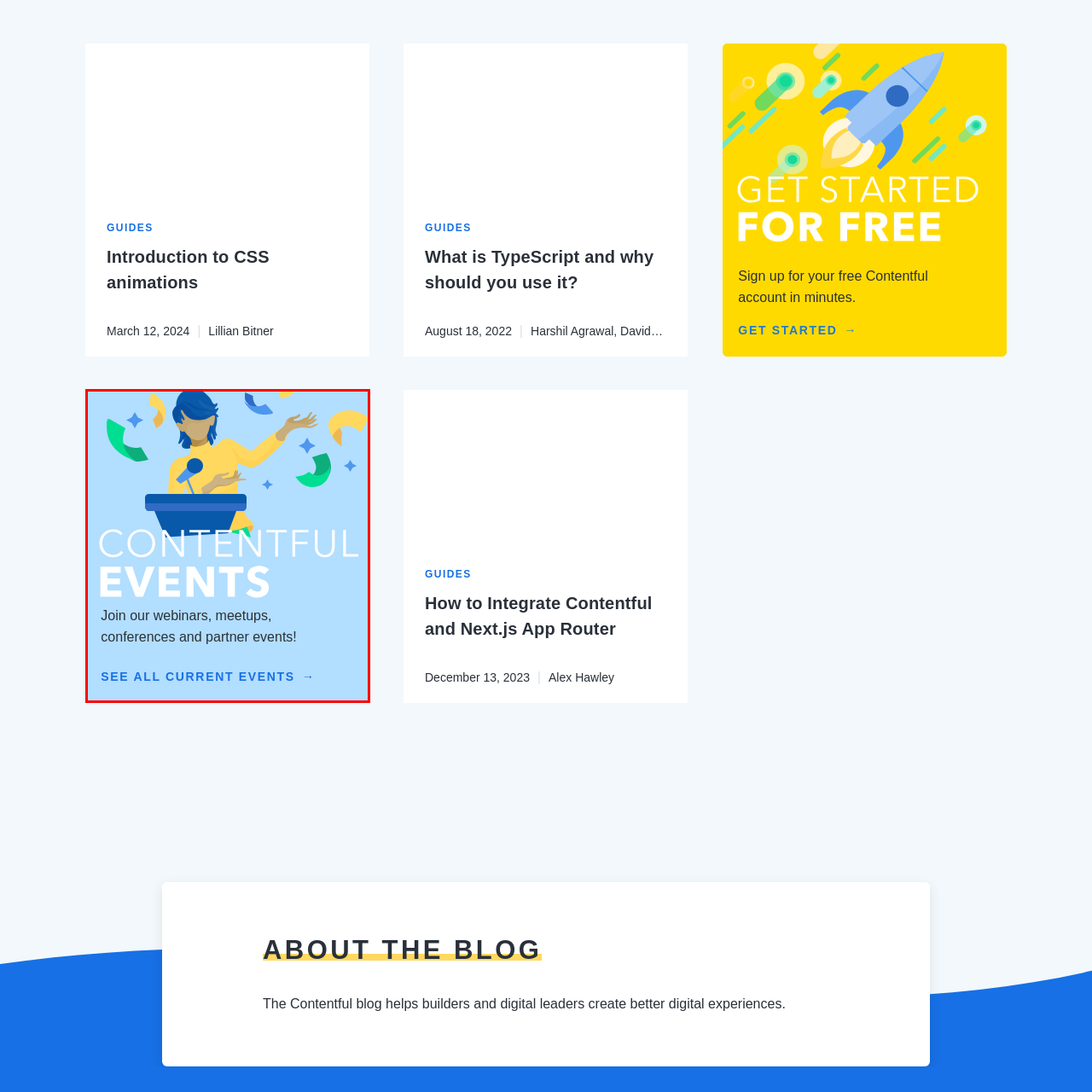Observe the image segment inside the red bounding box and answer concisely with a single word or phrase: What is floating around the speaker?

Confetti